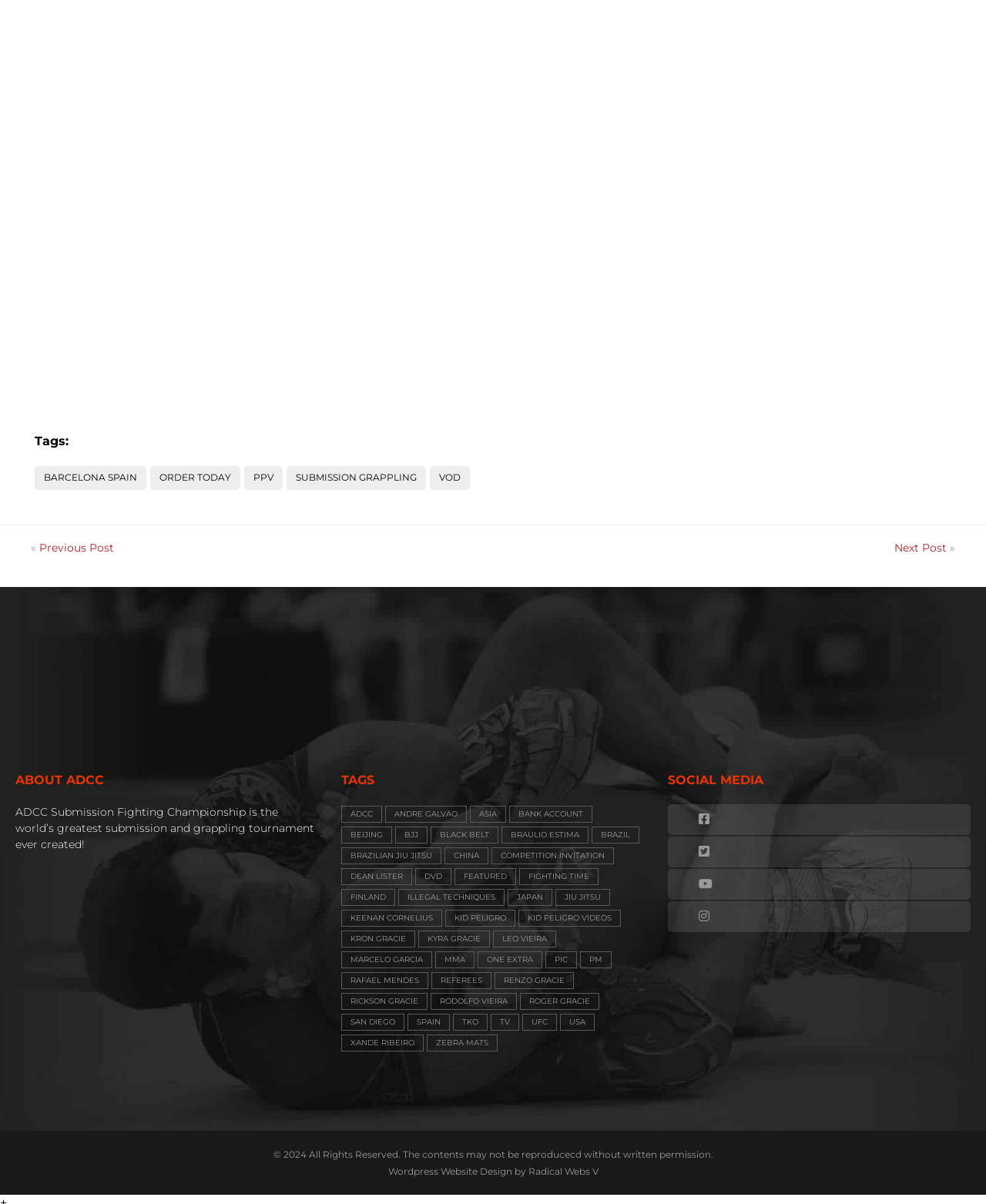Reply to the question with a single word or phrase:
What is the content of the image?

ADCC Submission Fighting World Federation